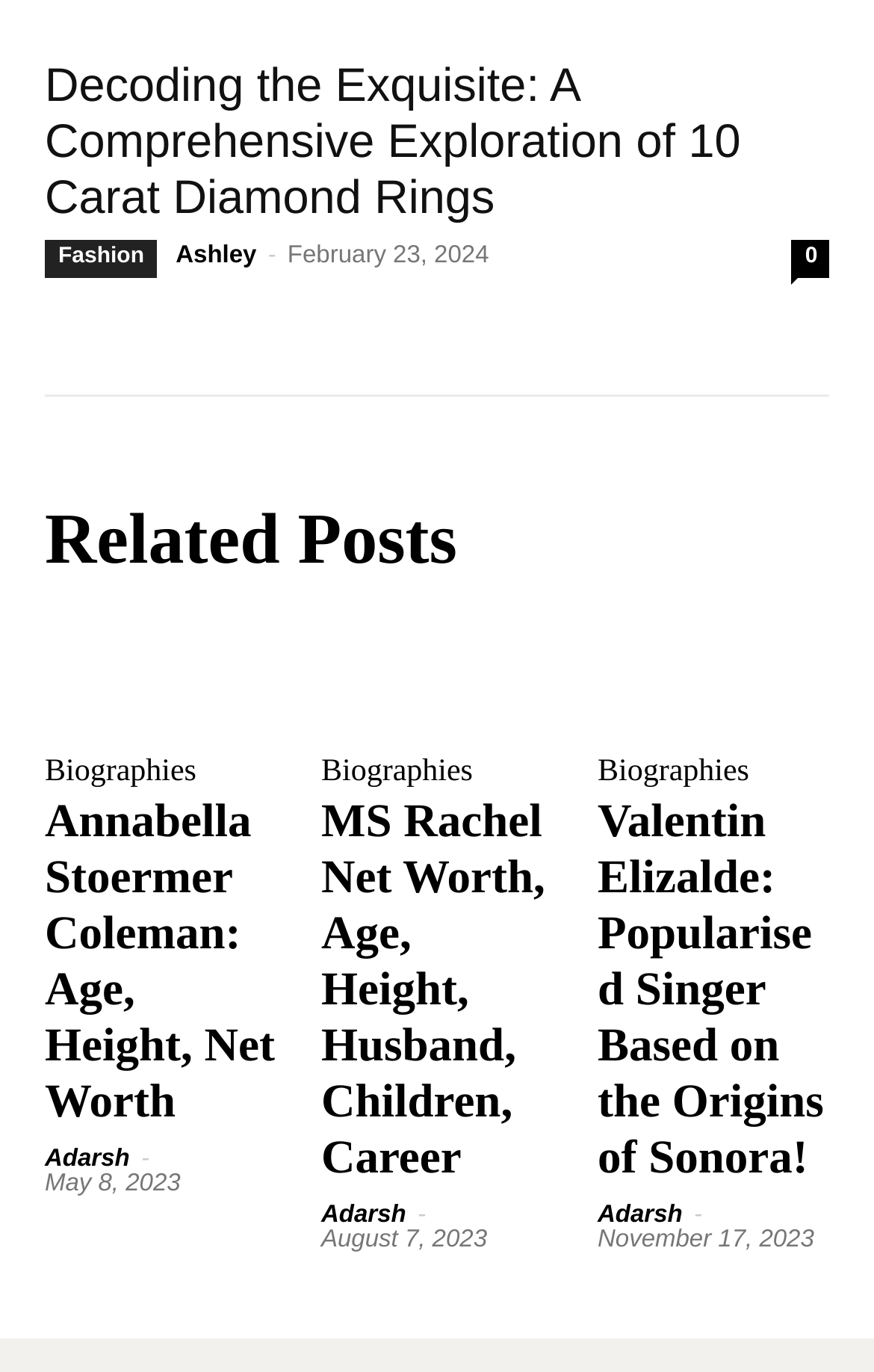Please locate the bounding box coordinates of the region I need to click to follow this instruction: "Read the article about Annabella Stoermer Coleman: Age, Height, Net Worth".

[0.051, 0.459, 0.316, 0.544]